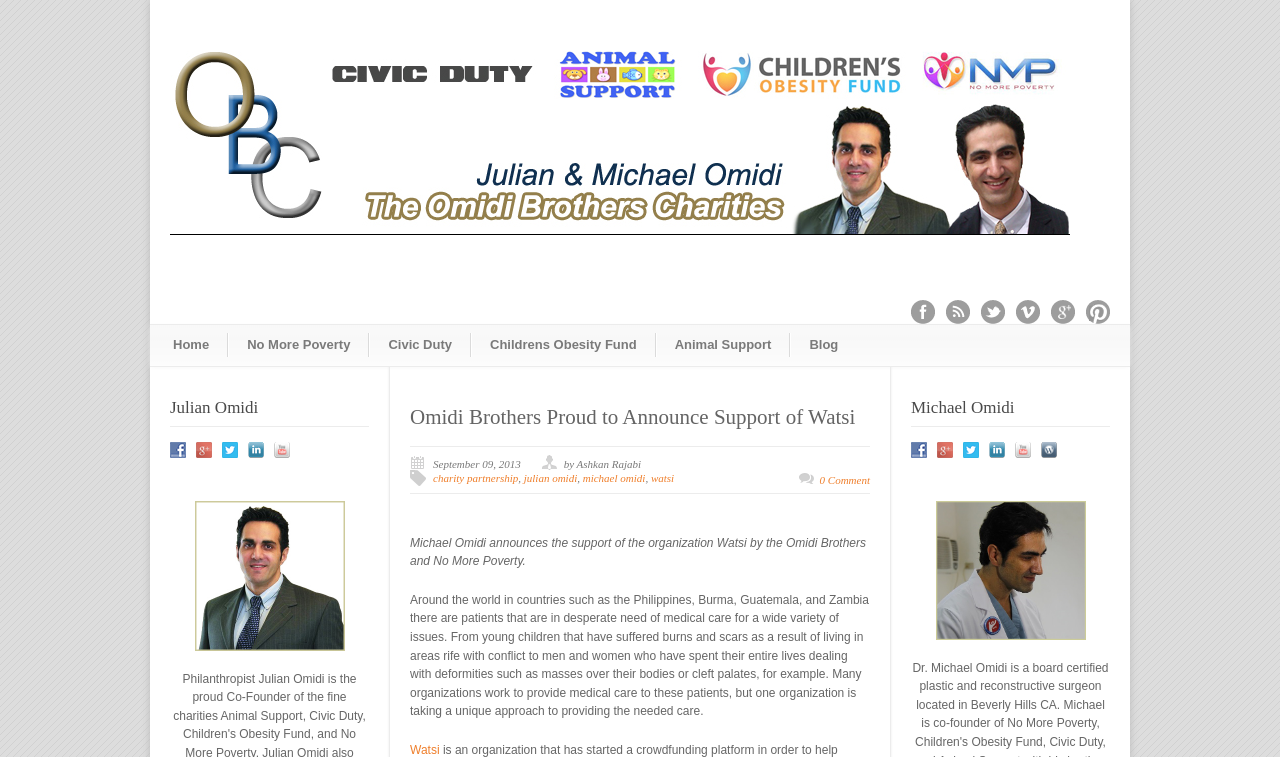Provide the bounding box coordinates of the UI element this sentence describes: "alt="twitter"".

[0.766, 0.396, 0.785, 0.427]